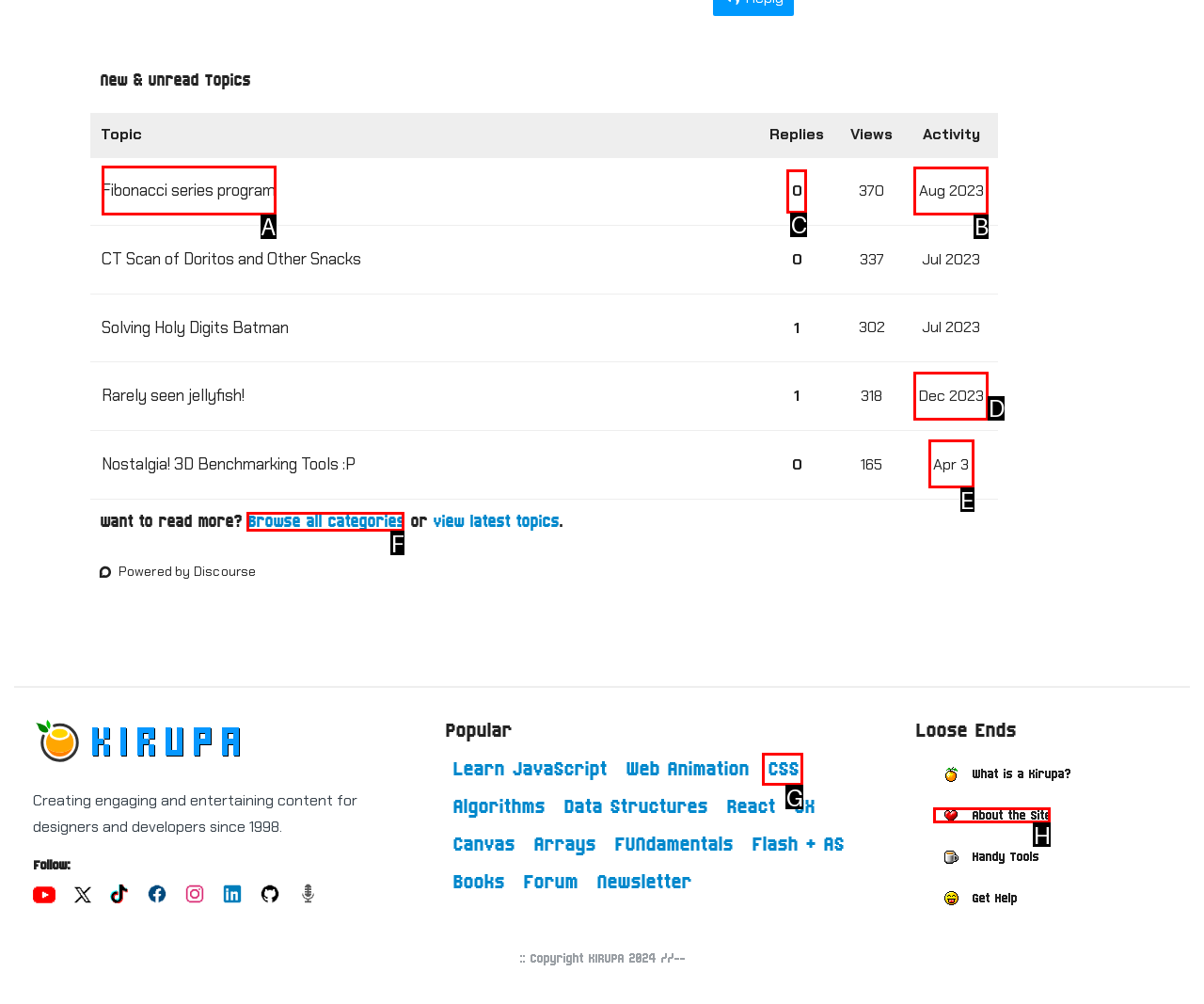Using the description: Apr 3, find the corresponding HTML element. Provide the letter of the matching option directly.

E